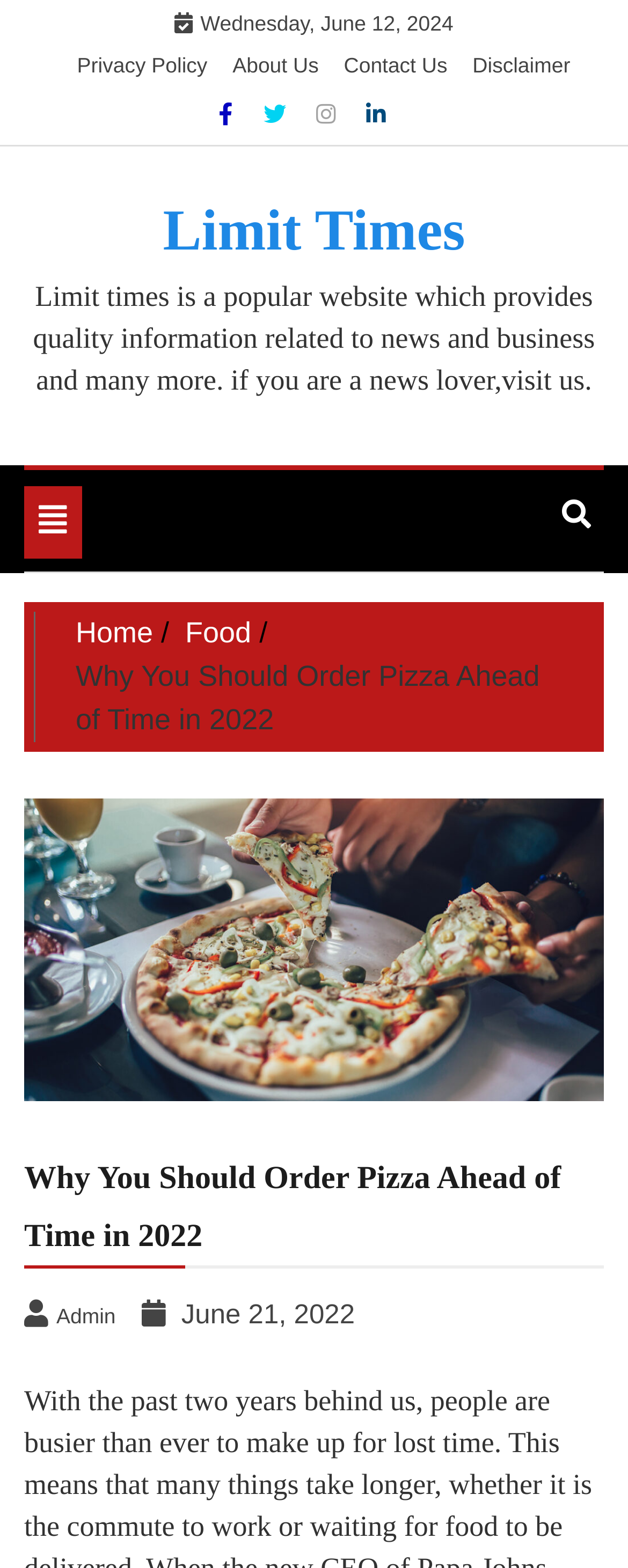Identify the bounding box coordinates of the clickable region to carry out the given instruction: "Toggle navigation".

[0.038, 0.31, 0.131, 0.356]